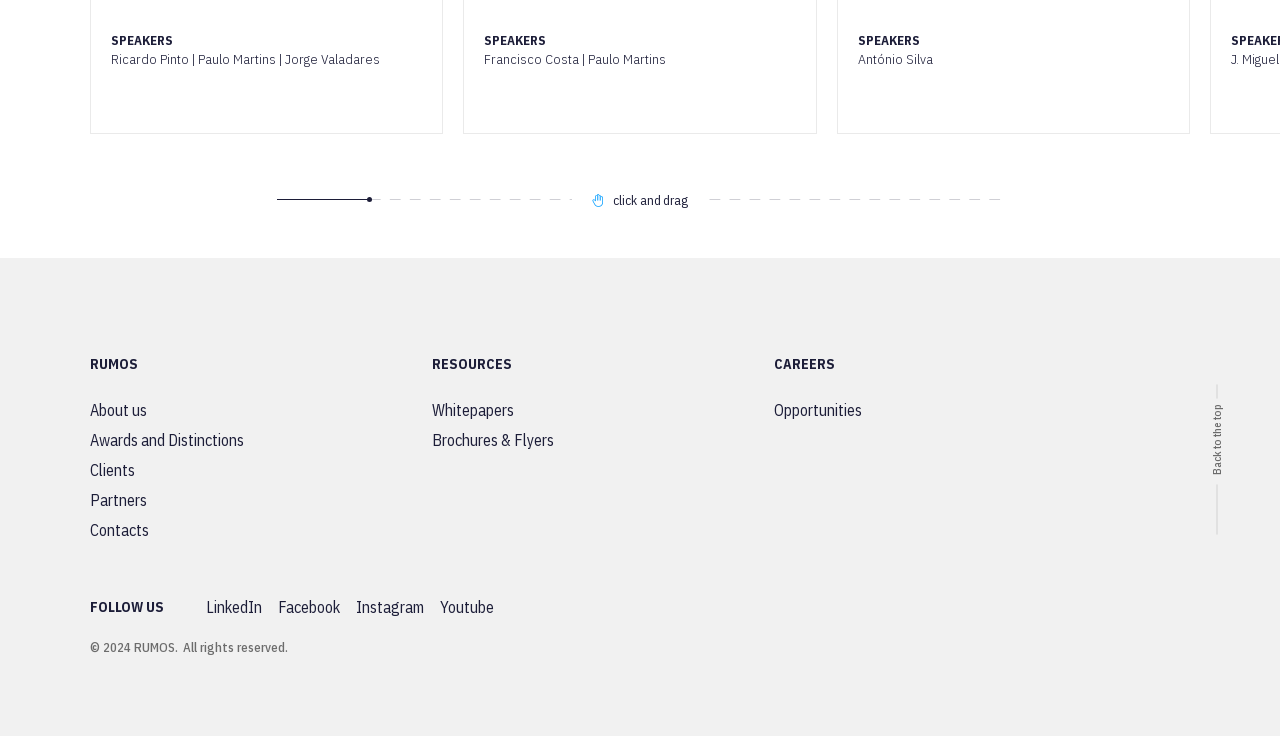Please specify the bounding box coordinates of the region to click in order to perform the following instruction: "check Opportunities".

[0.605, 0.543, 0.857, 0.571]